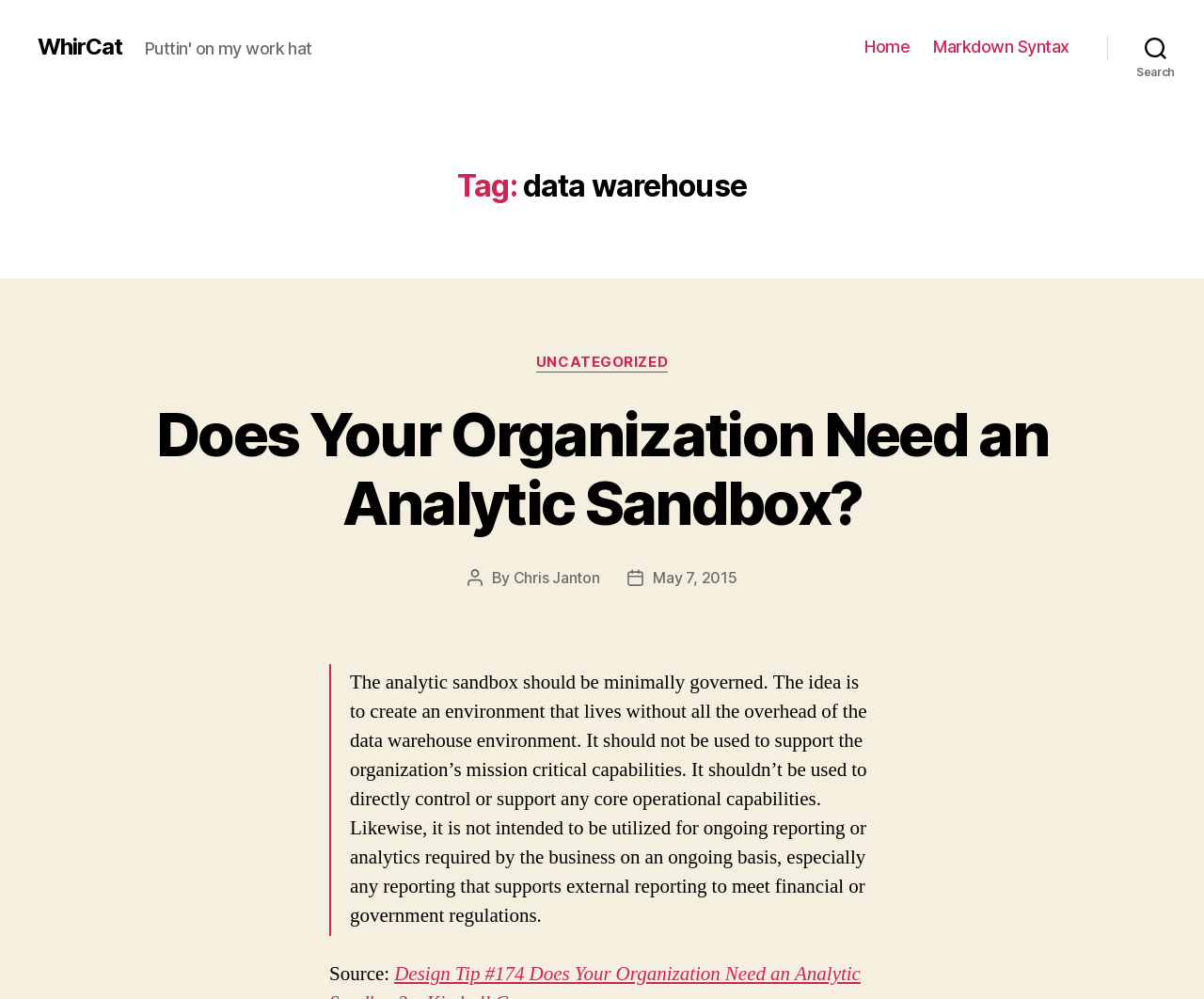Please locate the bounding box coordinates for the element that should be clicked to achieve the following instruction: "read about markdown syntax". Ensure the coordinates are given as four float numbers between 0 and 1, i.e., [left, top, right, bottom].

[0.775, 0.037, 0.888, 0.057]